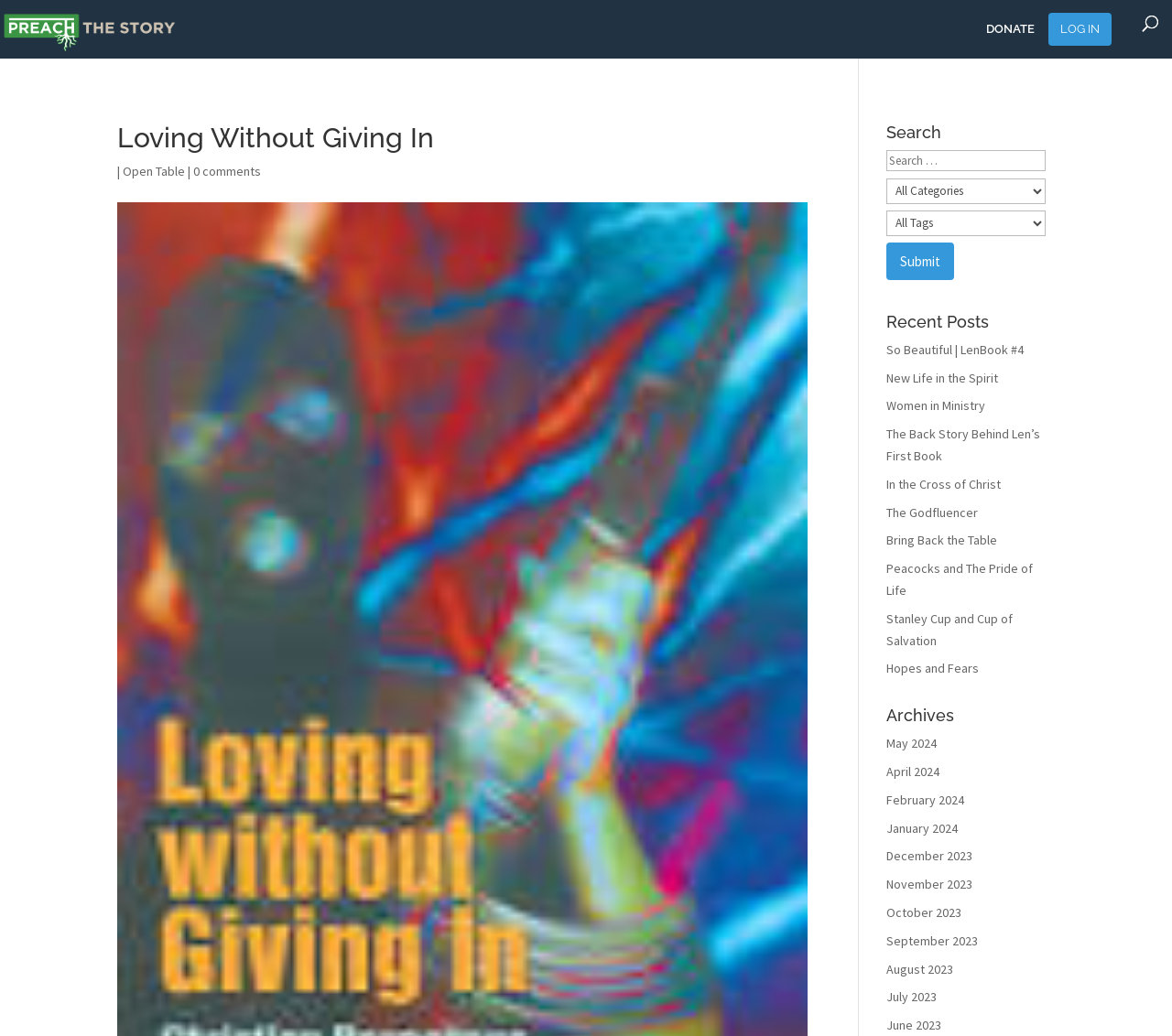Find the bounding box coordinates of the area to click in order to follow the instruction: "Read the 'Recent Posts'".

[0.756, 0.303, 0.9, 0.328]